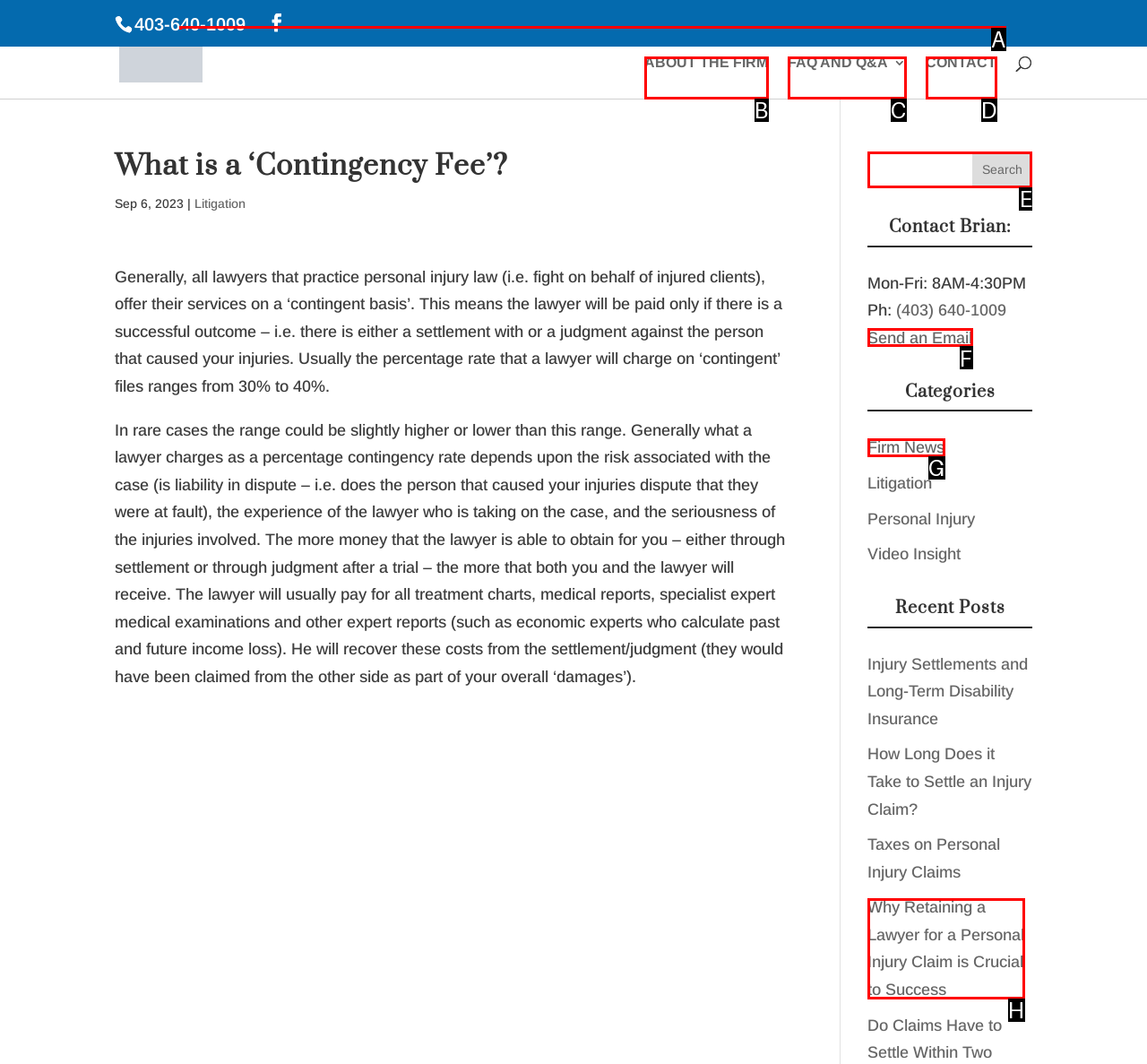Determine which HTML element fits the description: name="s". Answer with the letter corresponding to the correct choice.

E